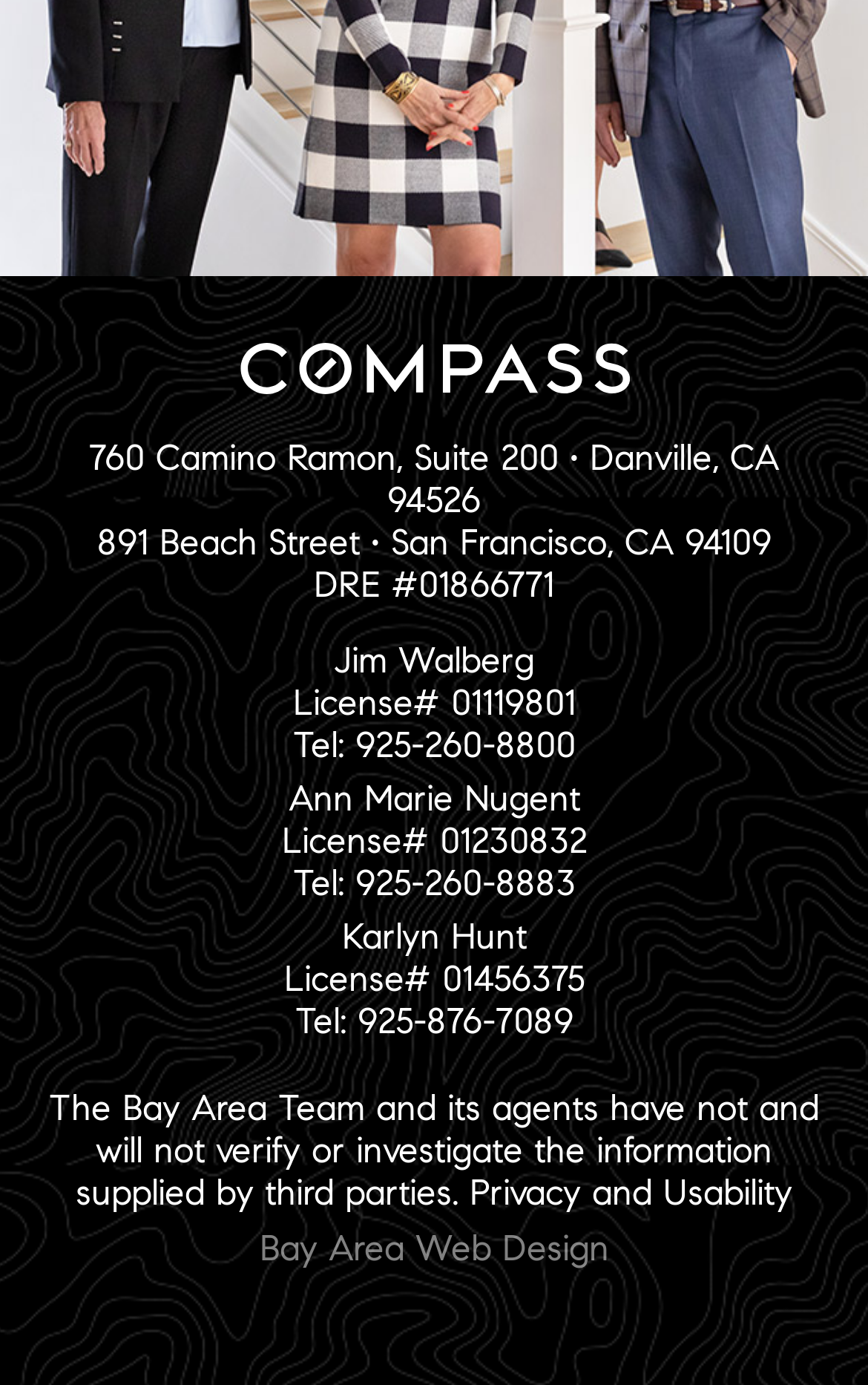Identify the bounding box of the UI element that matches this description: "Privacy and Usability".

[0.541, 0.846, 0.913, 0.876]